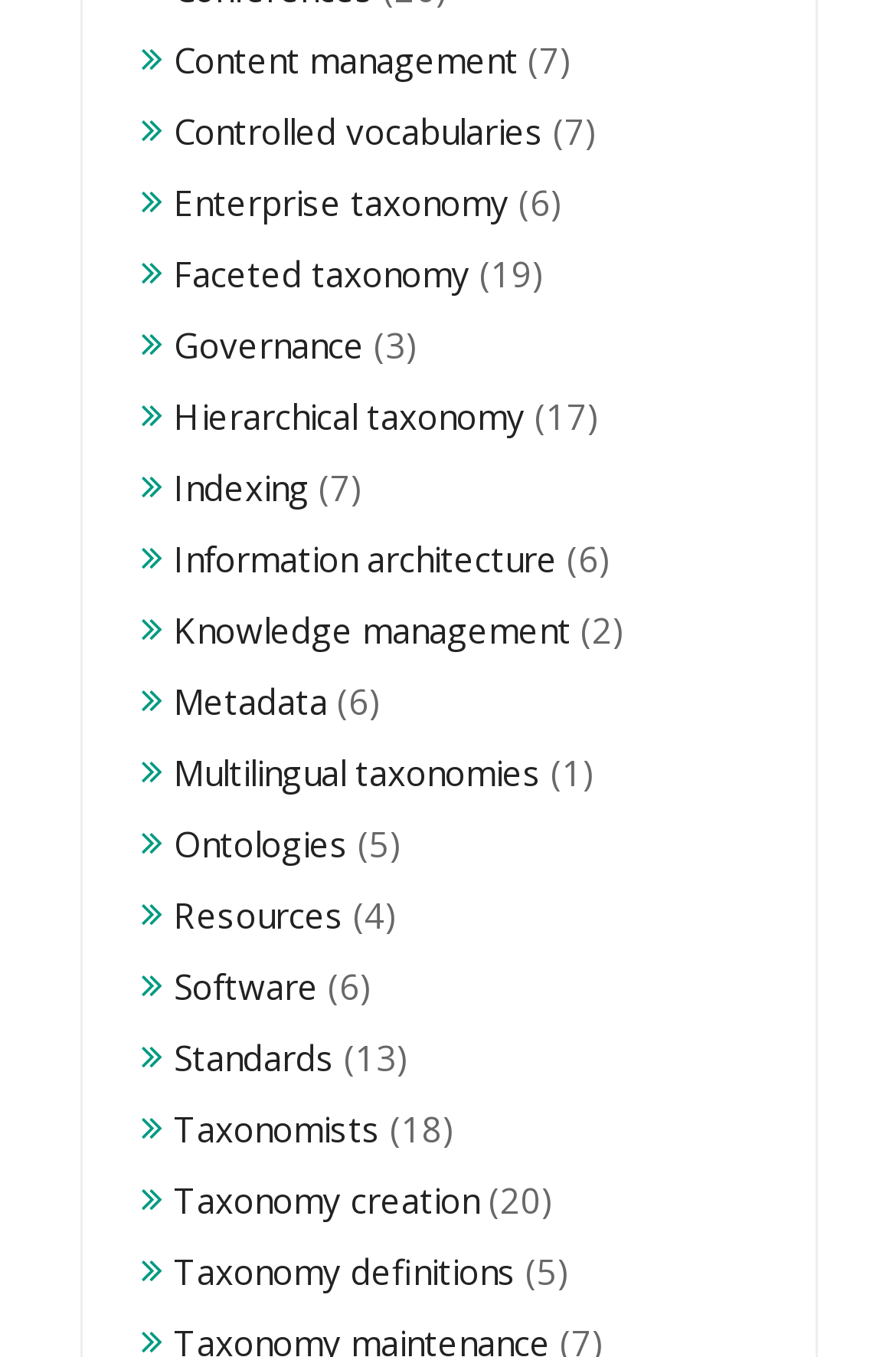Give a one-word or short phrase answer to the question: 
What is the vertical position of the 'Governance' link?

Above the 'Hierarchical taxonomy' link